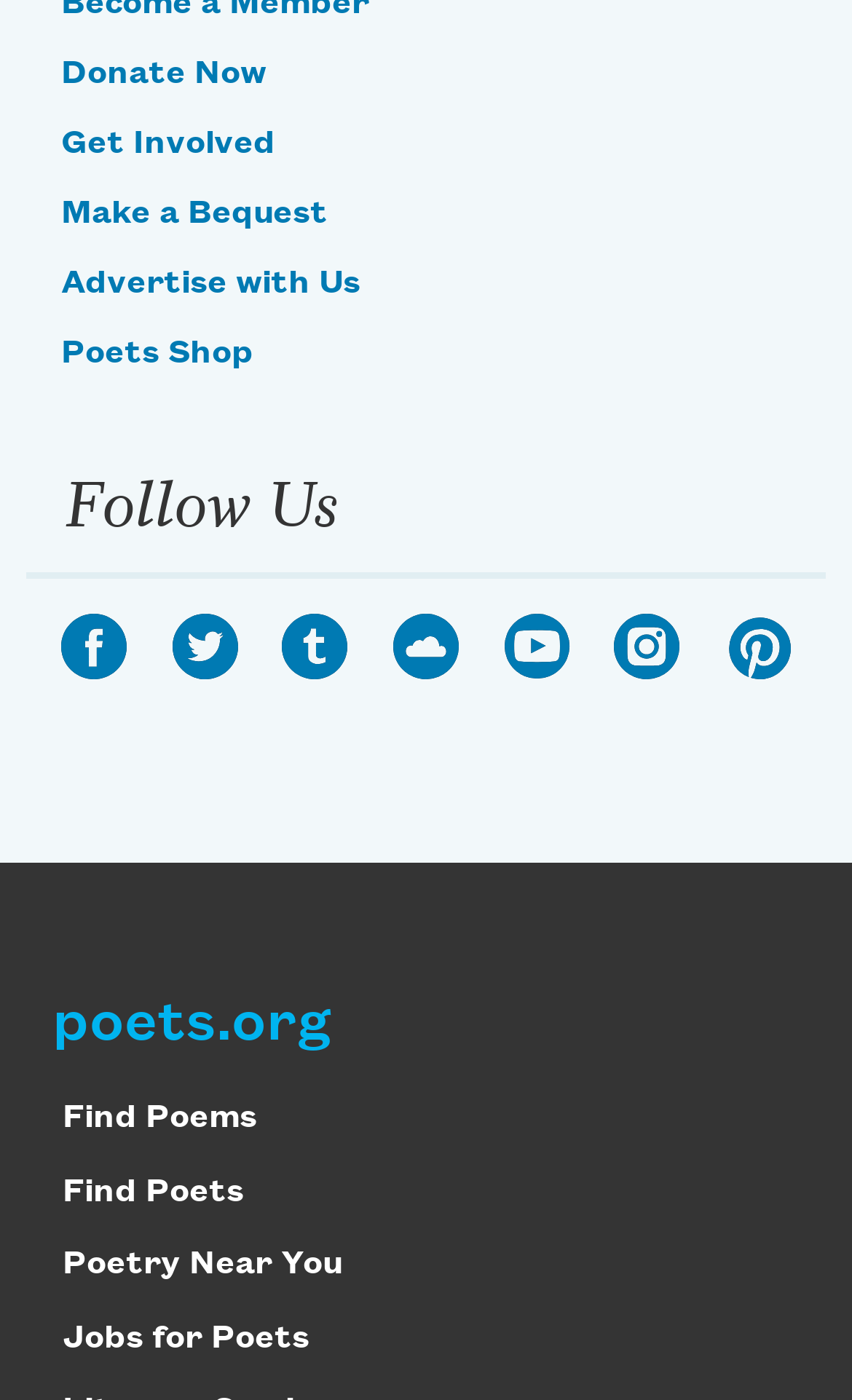Provide the bounding box coordinates of the HTML element described as: "Poets Shop". The bounding box coordinates should be four float numbers between 0 and 1, i.e., [left, top, right, bottom].

[0.072, 0.241, 0.297, 0.266]